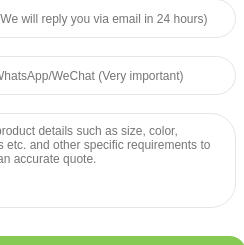Please examine the image and provide a detailed answer to the question: What is a key feature of the switch's design?

The caption highlights the switch's sleek design and user-friendly interface, suggesting that it is easy to use and operate.